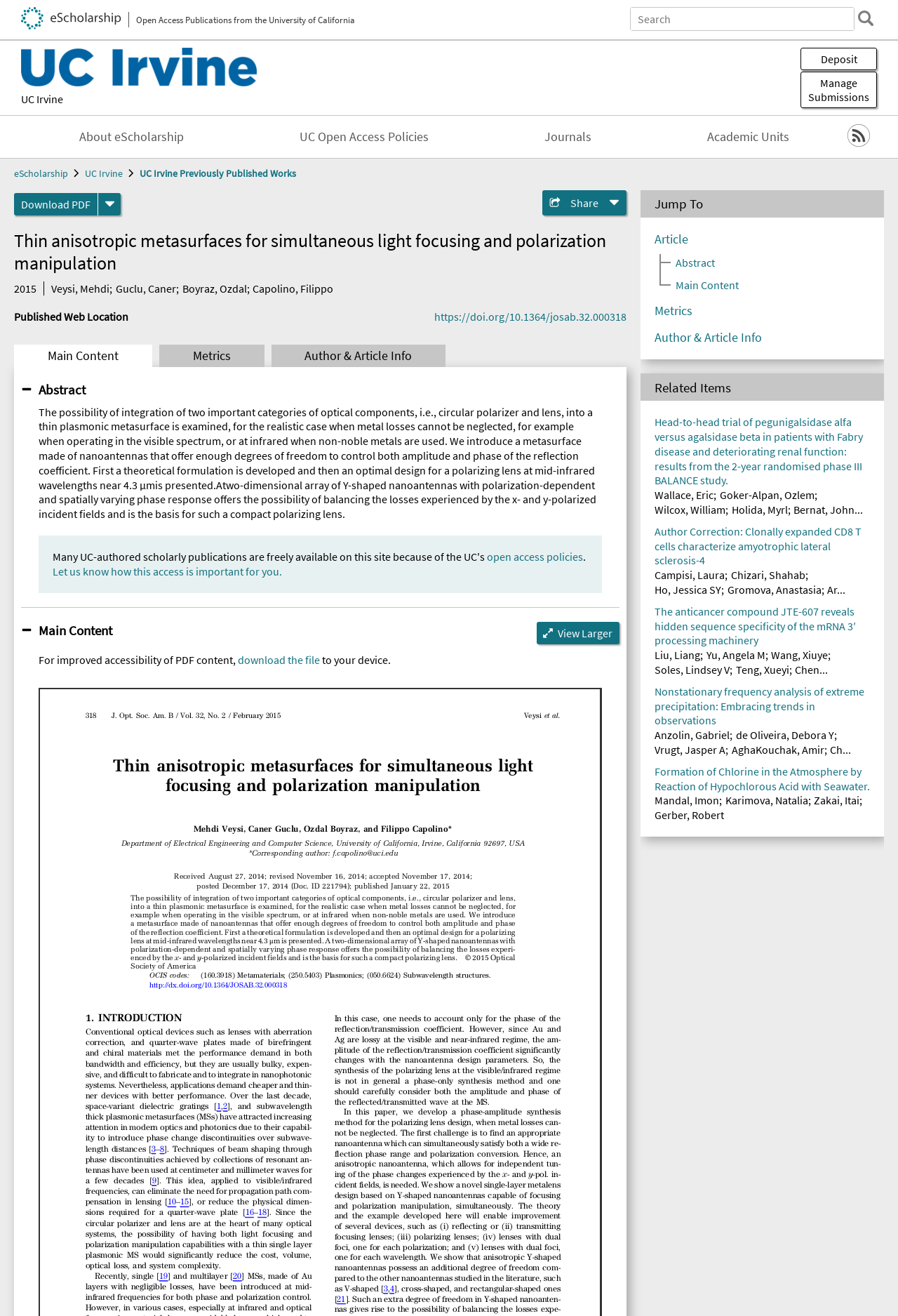Please locate the bounding box coordinates of the element's region that needs to be clicked to follow the instruction: "Search eScholarship". The bounding box coordinates should be provided as four float numbers between 0 and 1, i.e., [left, top, right, bottom].

[0.702, 0.006, 0.951, 0.023]